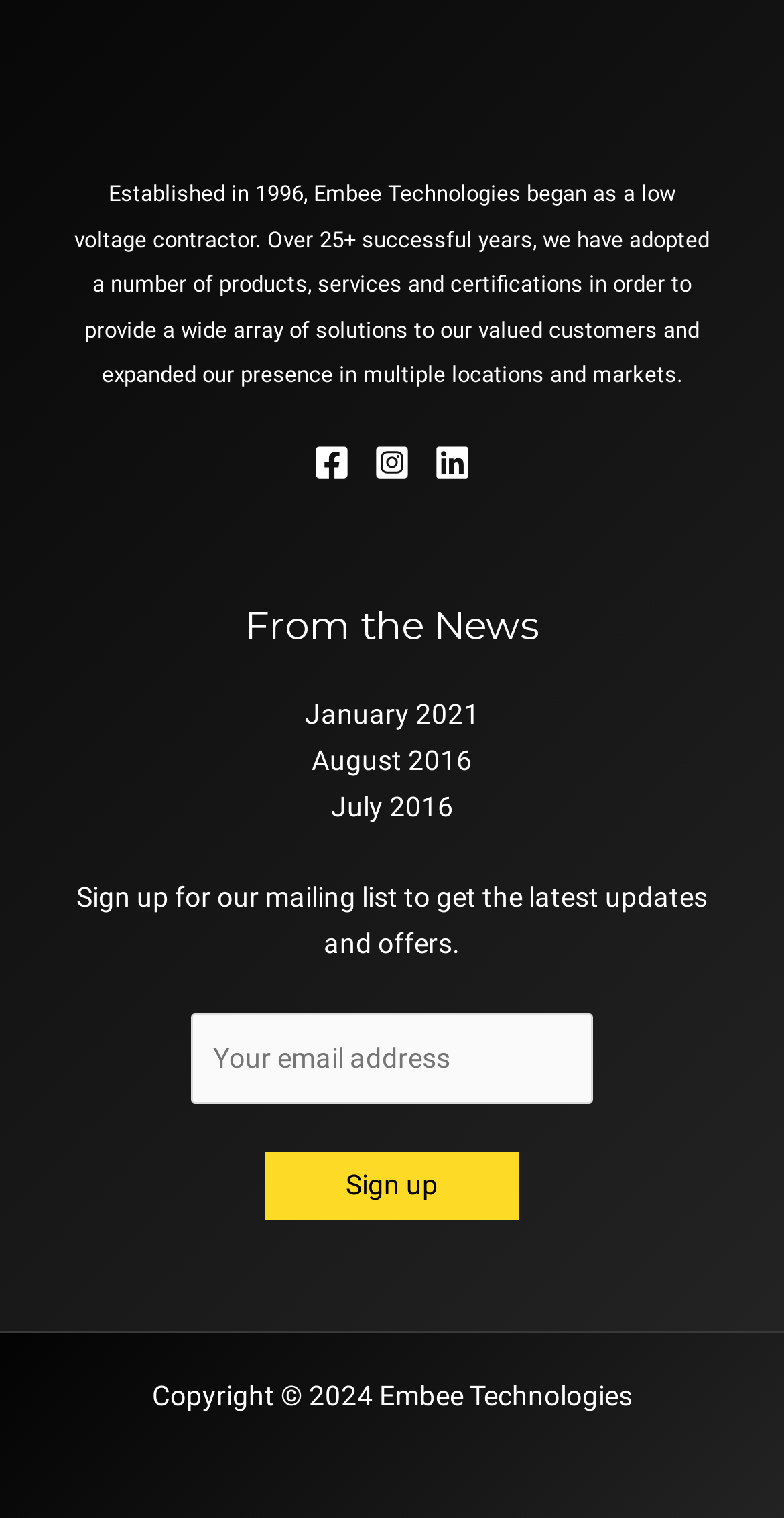Please specify the bounding box coordinates for the clickable region that will help you carry out the instruction: "Click the 'Share' button".

None